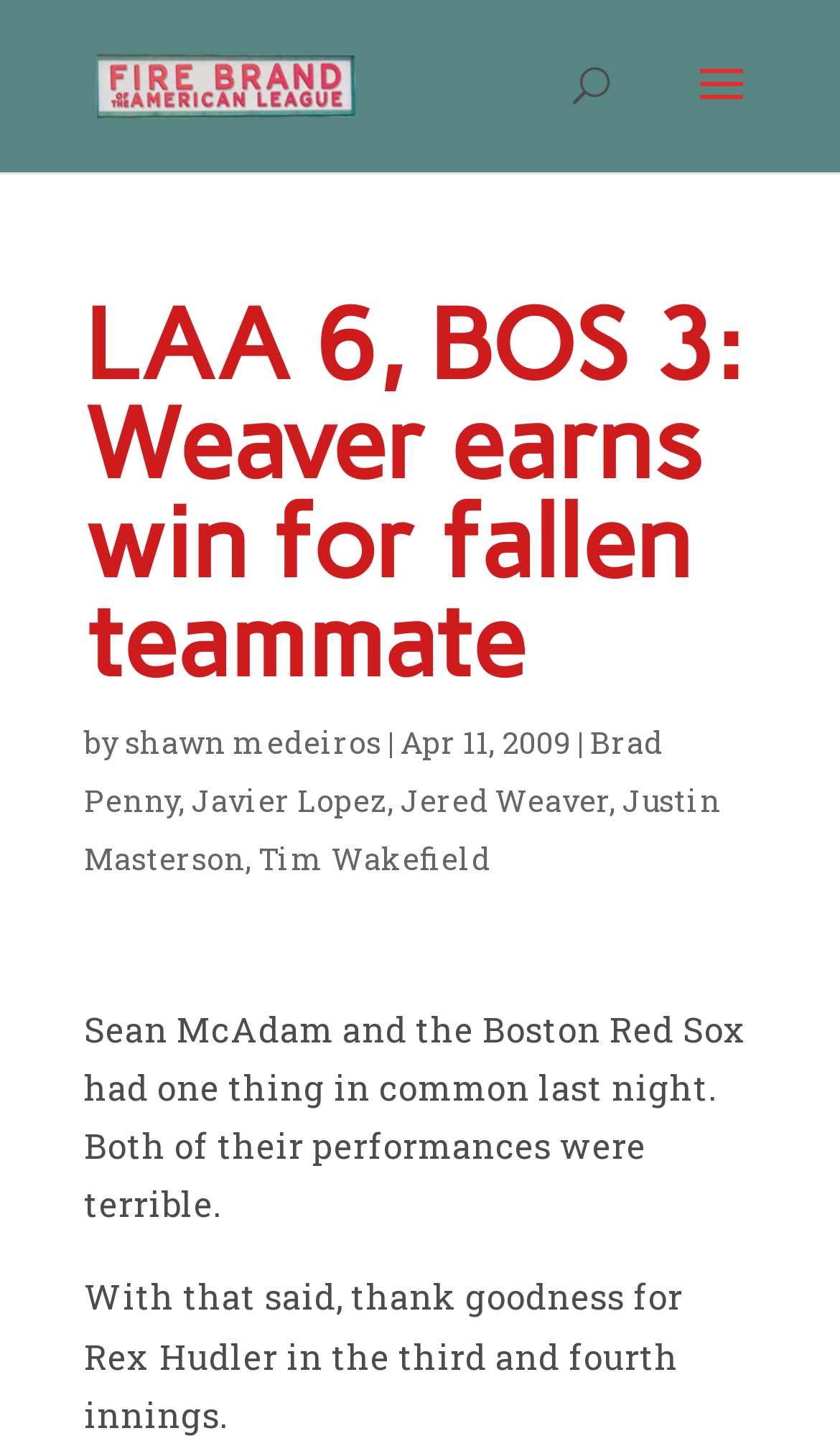Examine the image and give a thorough answer to the following question:
What is the date of the article?

The date of the article can be found by looking at the text following the author's name, which is 'Apr 11, 2009'.